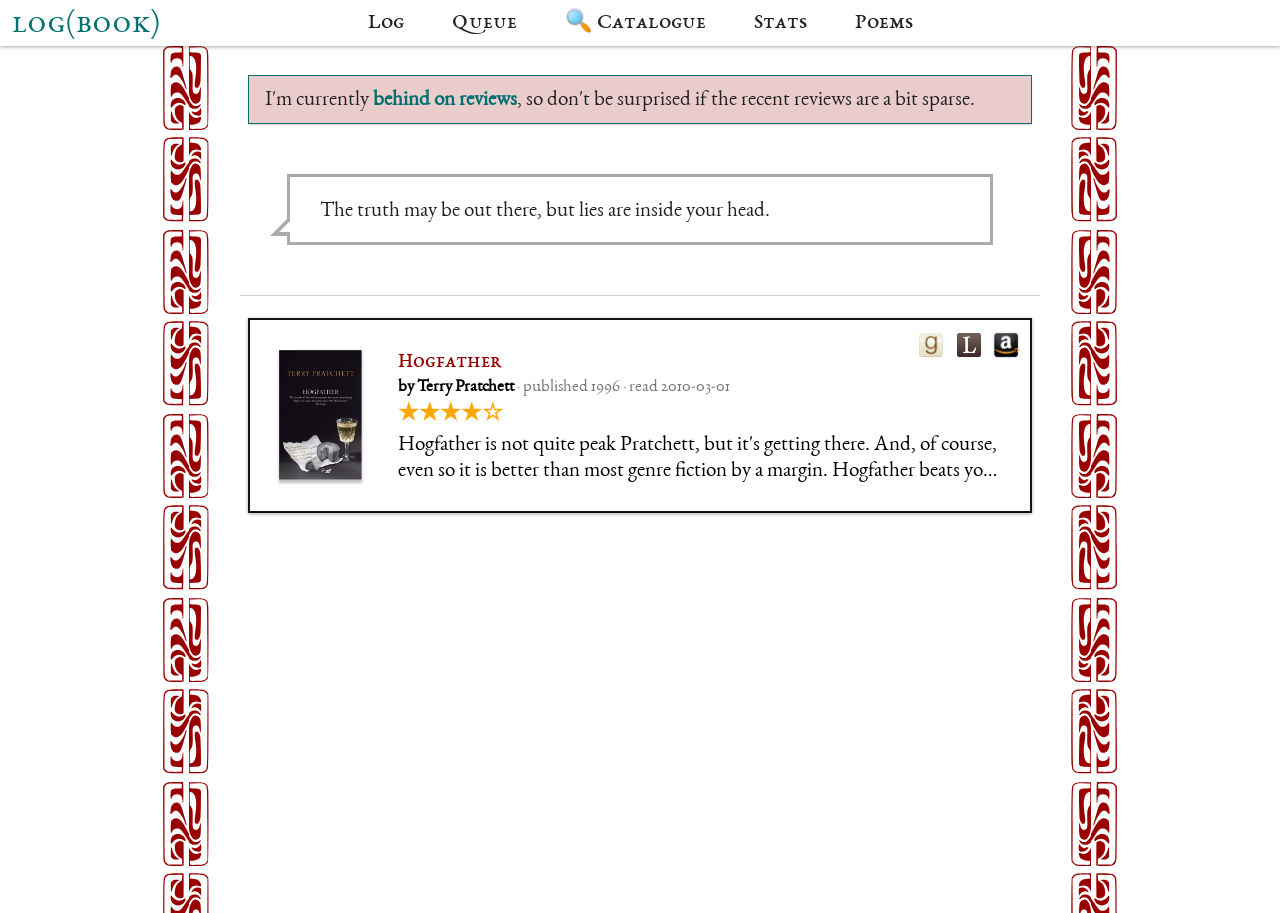Please locate the clickable area by providing the bounding box coordinates to follow this instruction: "Click on log(book)".

[0.009, 0.003, 0.125, 0.052]